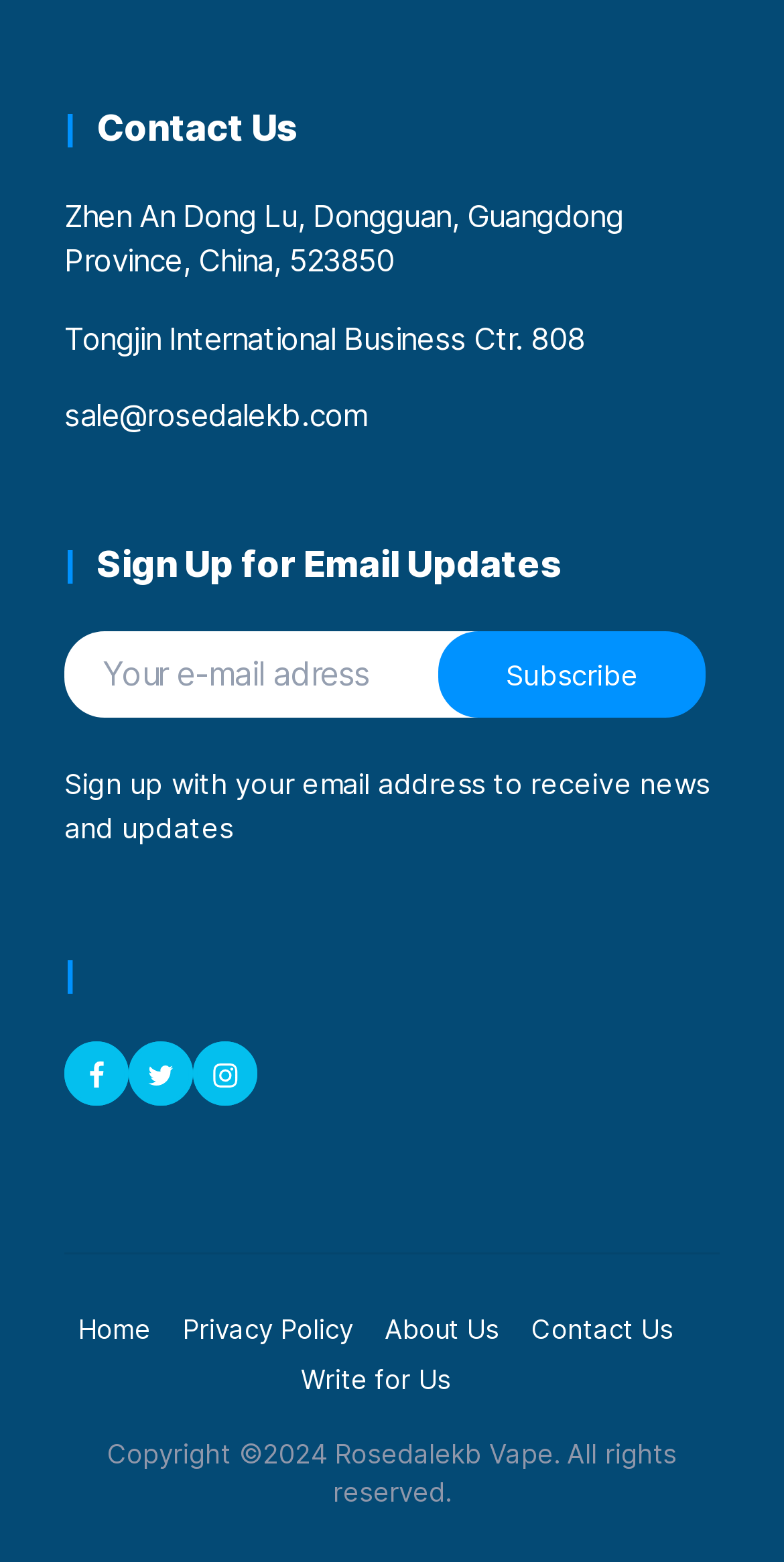Identify the bounding box coordinates of the specific part of the webpage to click to complete this instruction: "Go to About Us page".

[0.491, 0.84, 0.636, 0.861]